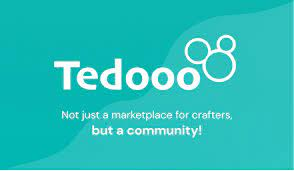Respond to the question below with a single word or phrase: What is the mission of Tedoooo?

To serve as a marketplace and foster community